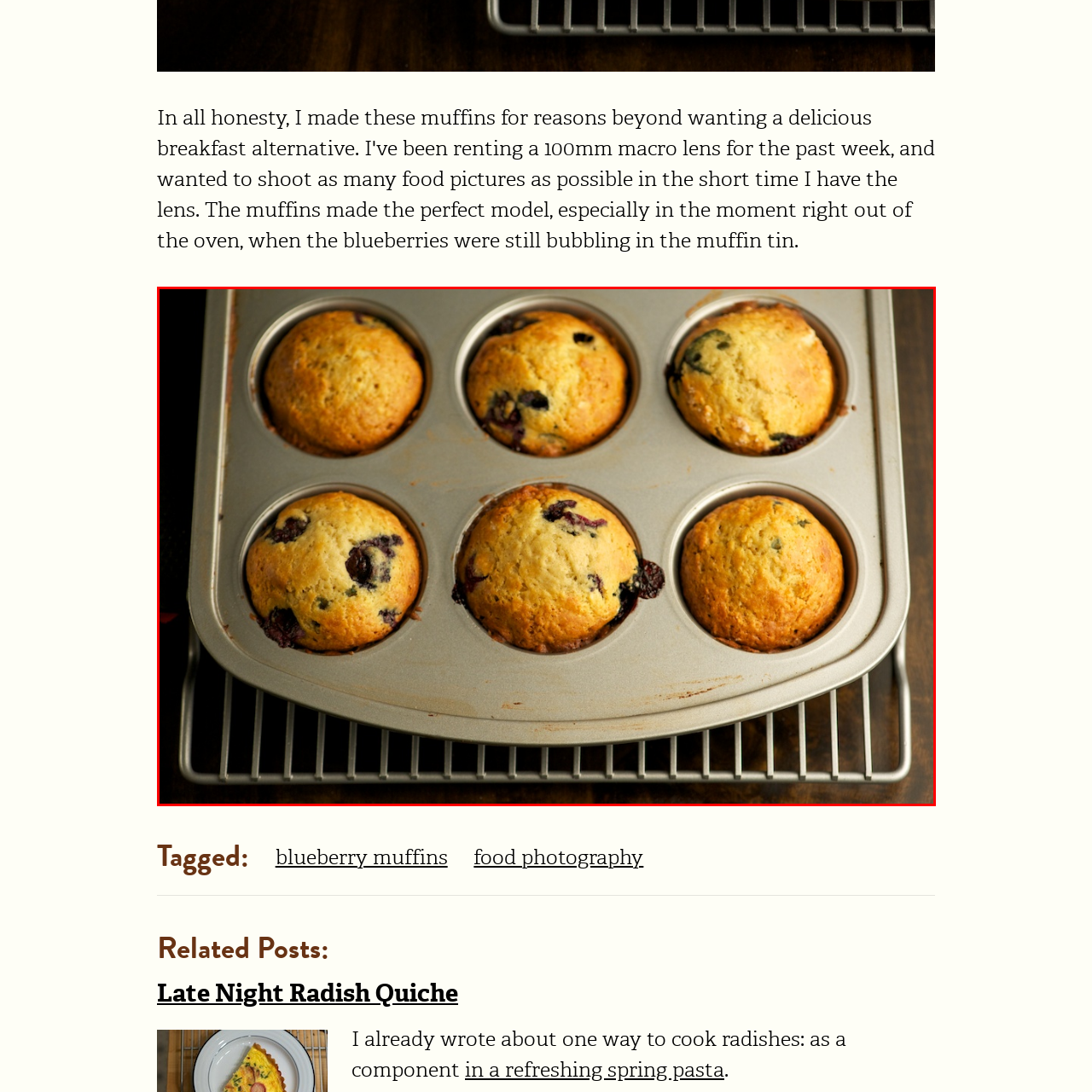Describe in detail the portion of the image that is enclosed within the red boundary.

The image showcases a freshly baked batch of blueberry muffins arranged in a metal muffin tin. The muffins have a golden-brown tops and appear to be perfectly risen, with some exhibiting a hint of purple from the blueberries peeking through. The muffin tin, lightly speckled with crumbs, is set on a wire cooling rack, allowing air to circulate around the hot muffins to enhance cooling. This delightful scene is a testament to the joy of baking, promising a delicious treat for anyone who loves sweet, fruity pastries. The accompanying text suggests that muffins like these may be tagged under "blueberry muffins," hinting at their popularity in both recipes and food photography.